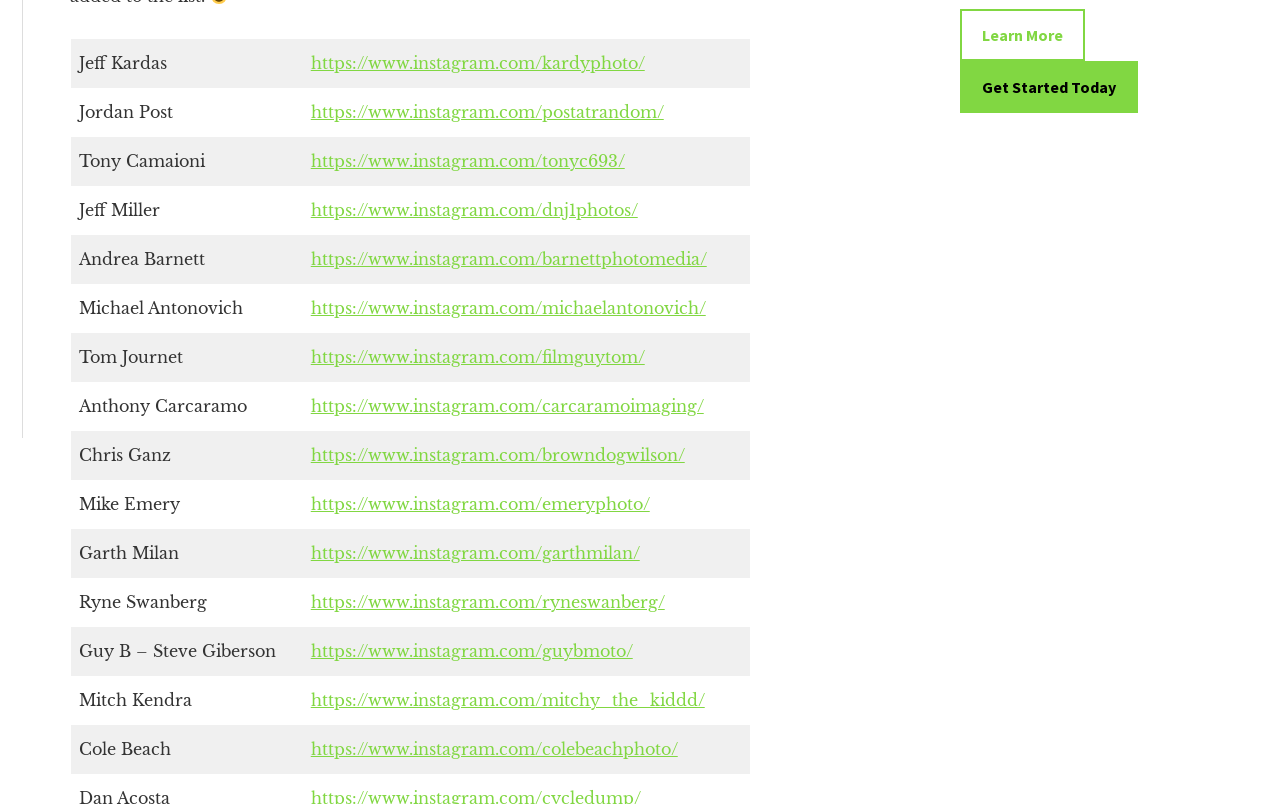Find the bounding box coordinates for the element that must be clicked to complete the instruction: "Get started today". The coordinates should be four float numbers between 0 and 1, indicated as [left, top, right, bottom].

[0.75, 0.076, 0.889, 0.14]